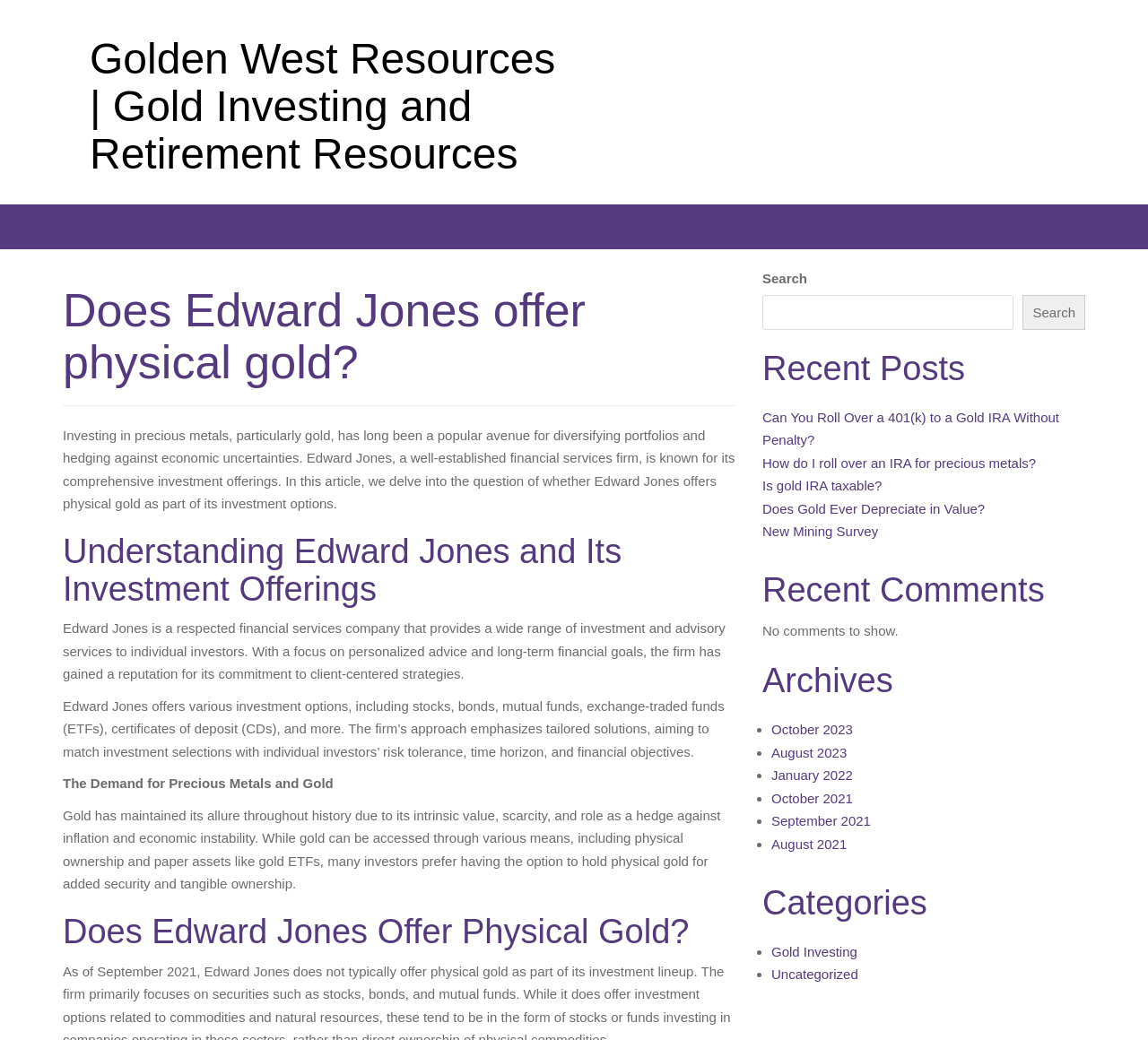Can you extract the headline from the webpage for me?

Golden West Resources | Gold Investing and Retirement Resources